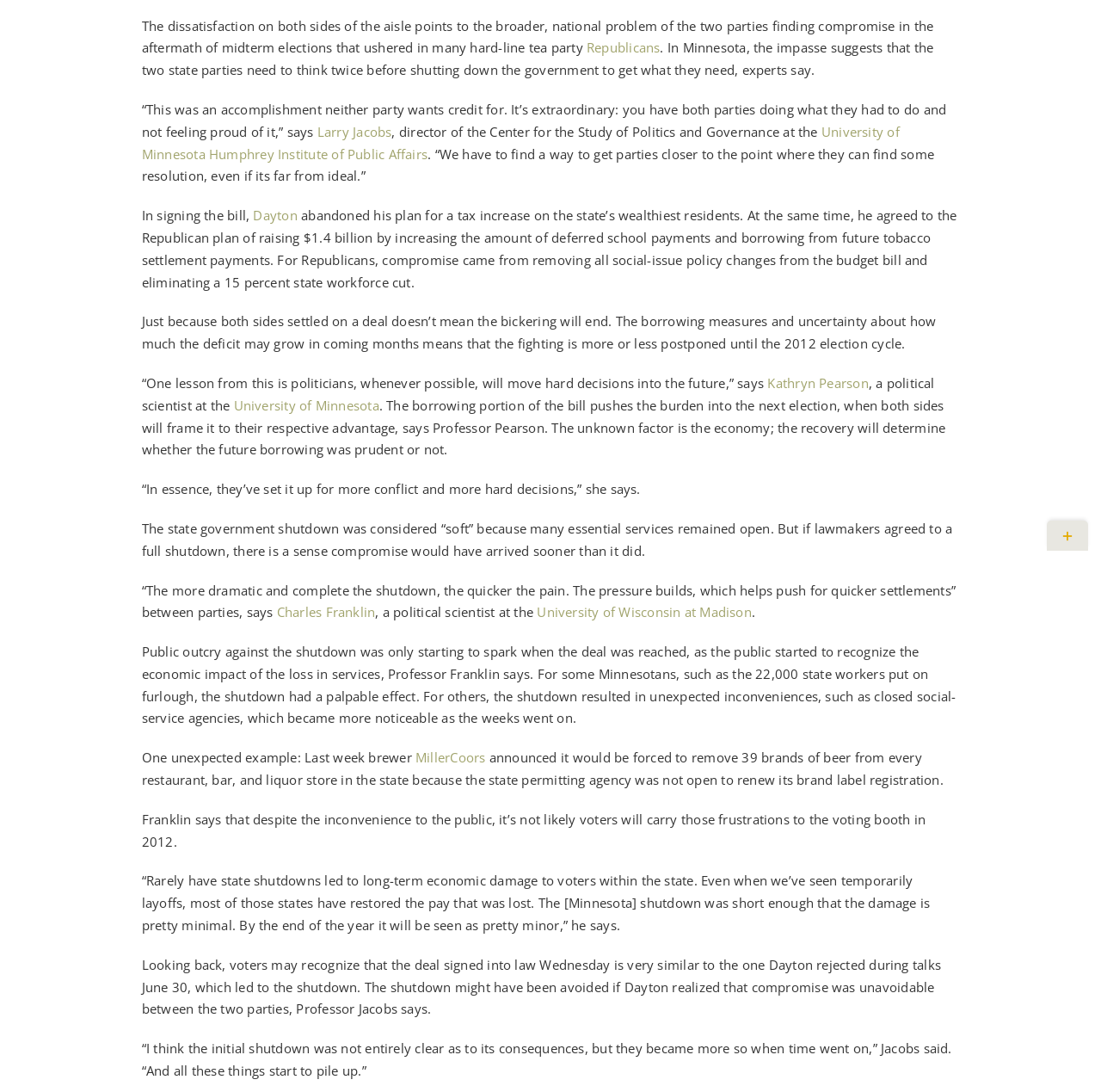Based on the element description: "parent_node: EMAIL * aria-describedby="email-notes" name="email"", identify the UI element and provide its bounding box coordinates. Use four float numbers between 0 and 1, [left, top, right, bottom].

None